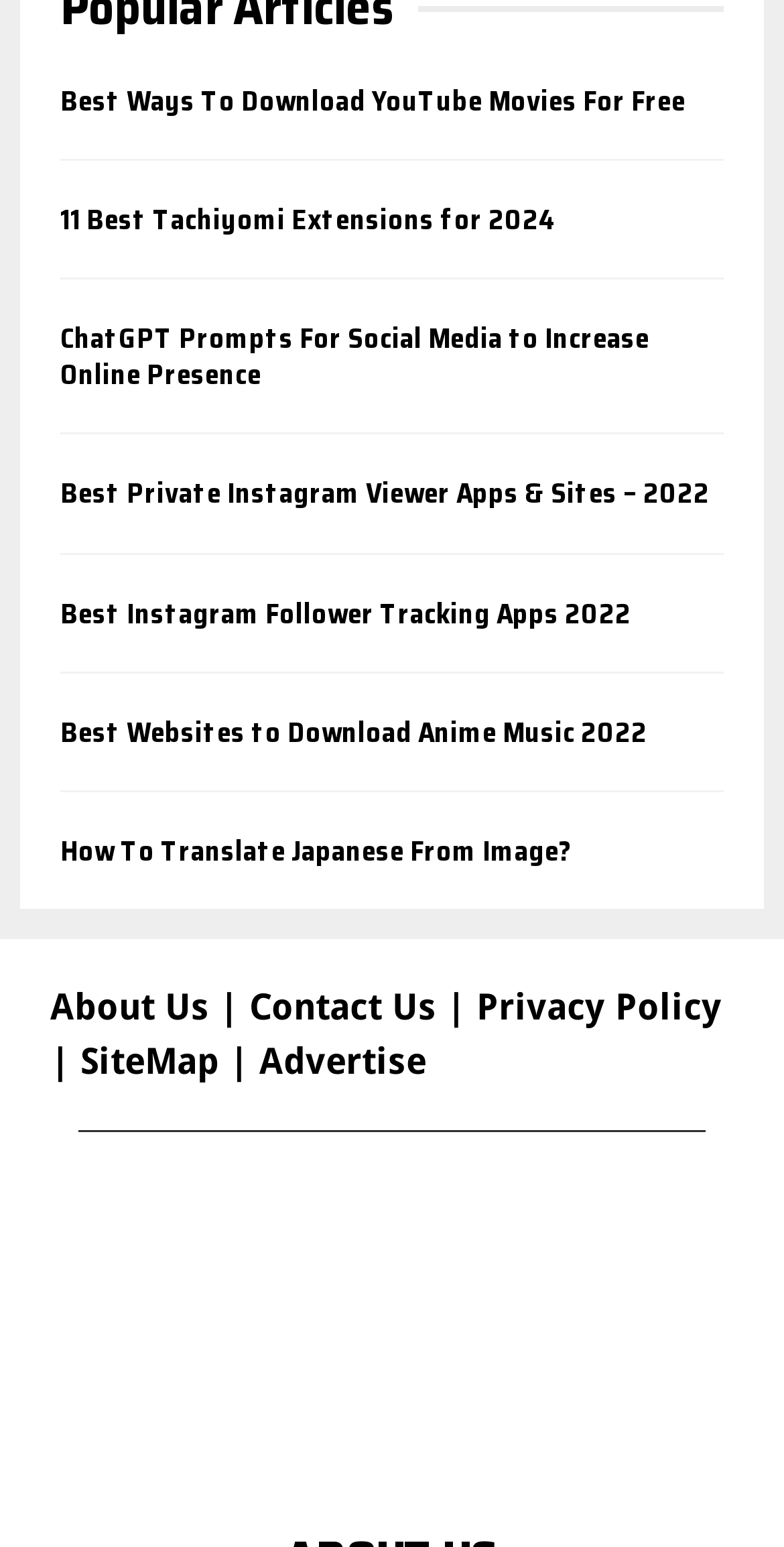Please specify the bounding box coordinates in the format (top-left x, top-left y, bottom-right x, bottom-right y), with all values as floating point numbers between 0 and 1. Identify the bounding box of the UI element described by: Advertise

[0.331, 0.672, 0.544, 0.699]